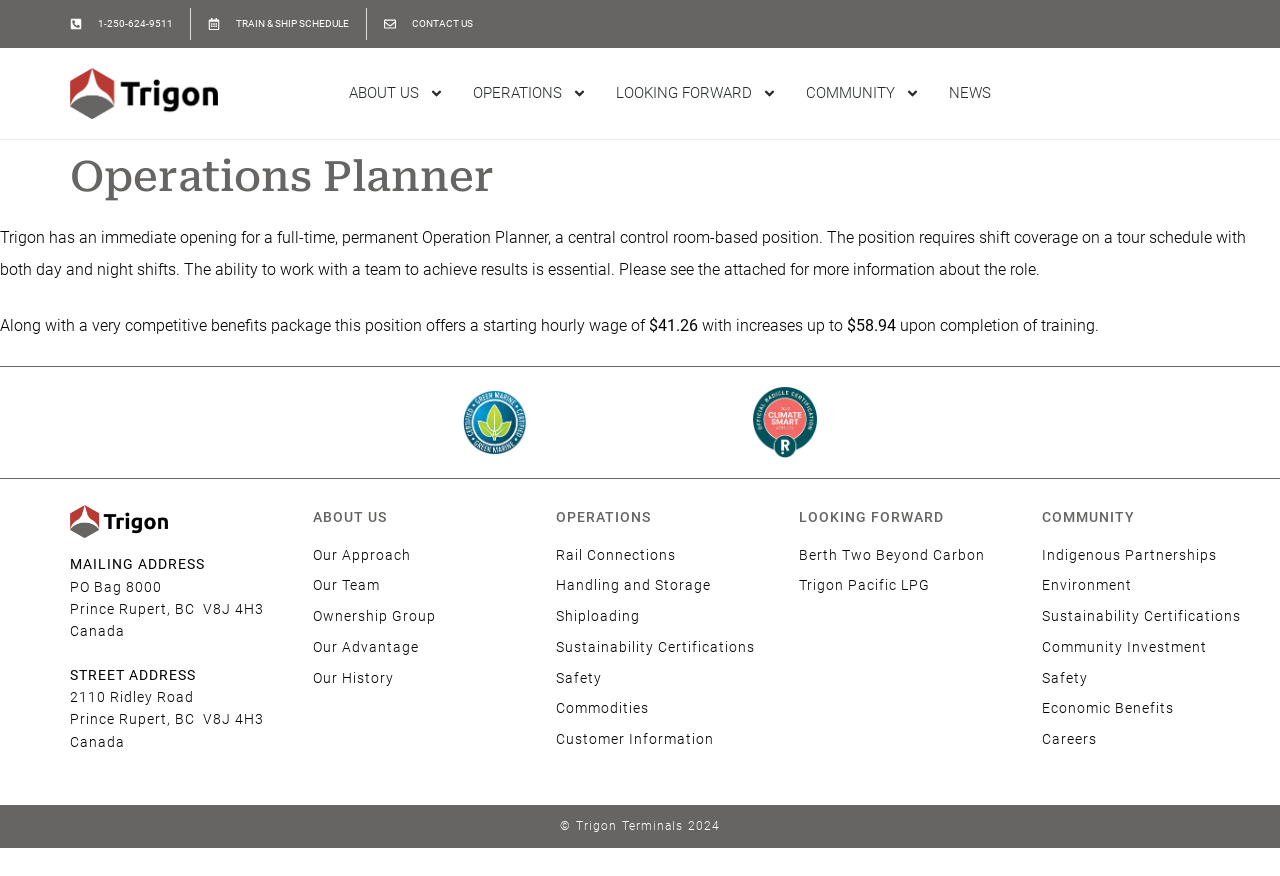Offer a detailed account of what is visible on the webpage.

This webpage is about a job posting for an Operations Planner at Trigon BC. At the top of the page, there are several links, including "1-250-624-9511", "TRAIN & SHIP SCHEDULE", "CONTACT US", and the Trigon logo, which is an image. Below these links, there are four main navigation links: "ABOUT US", "OPERATIONS", "LOOKING FORWARD", and "COMMUNITY", each with a dropdown menu and an accompanying image.

The main content of the page is divided into two sections. The first section has a heading "Operations Planner" and describes the job posting, including the job requirements, benefits, and salary range. The text is divided into several paragraphs, with the salary range highlighted in a separate line.

The second section is a footer area that contains the company's contact information, including mailing and street addresses, and several links to other pages, including "ABOUT US", "OPERATIONS", "LOOKING FORWARD", and "COMMUNITY". Each of these links has a heading and several sub-links. There is also a Climate Smart Seal image in this section.

At the very bottom of the page, there is a copyright notice "© Trigon Terminals 2024".